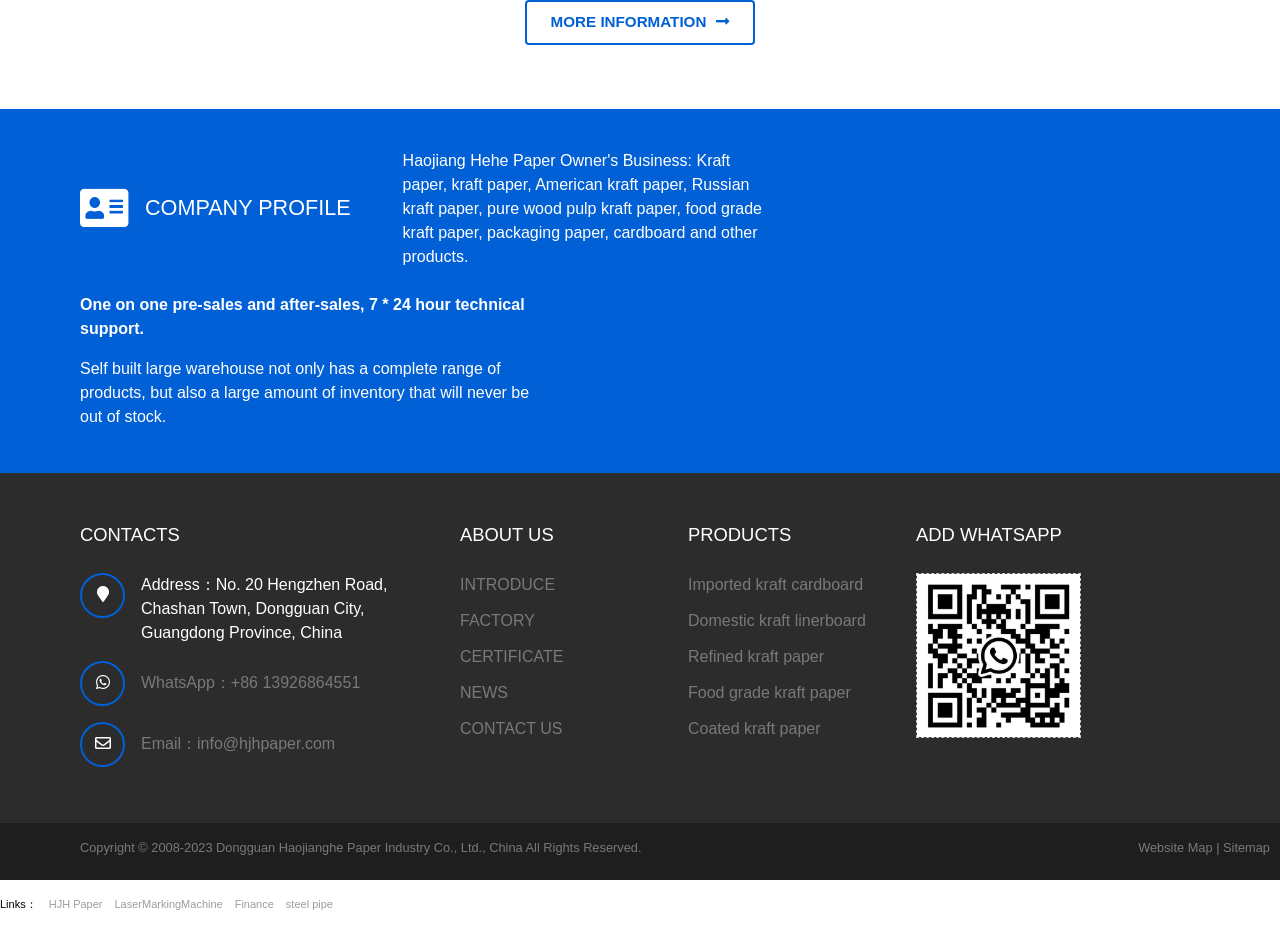Look at the image and answer the question in detail:
What is the copyright year range?

I found the copyright year range by looking at the footer of the webpage, where it is listed as 'Copyright © 2008-2023 Dongguan Haojianghe Paper Industry Co., Ltd., China All Rights Reserved'.